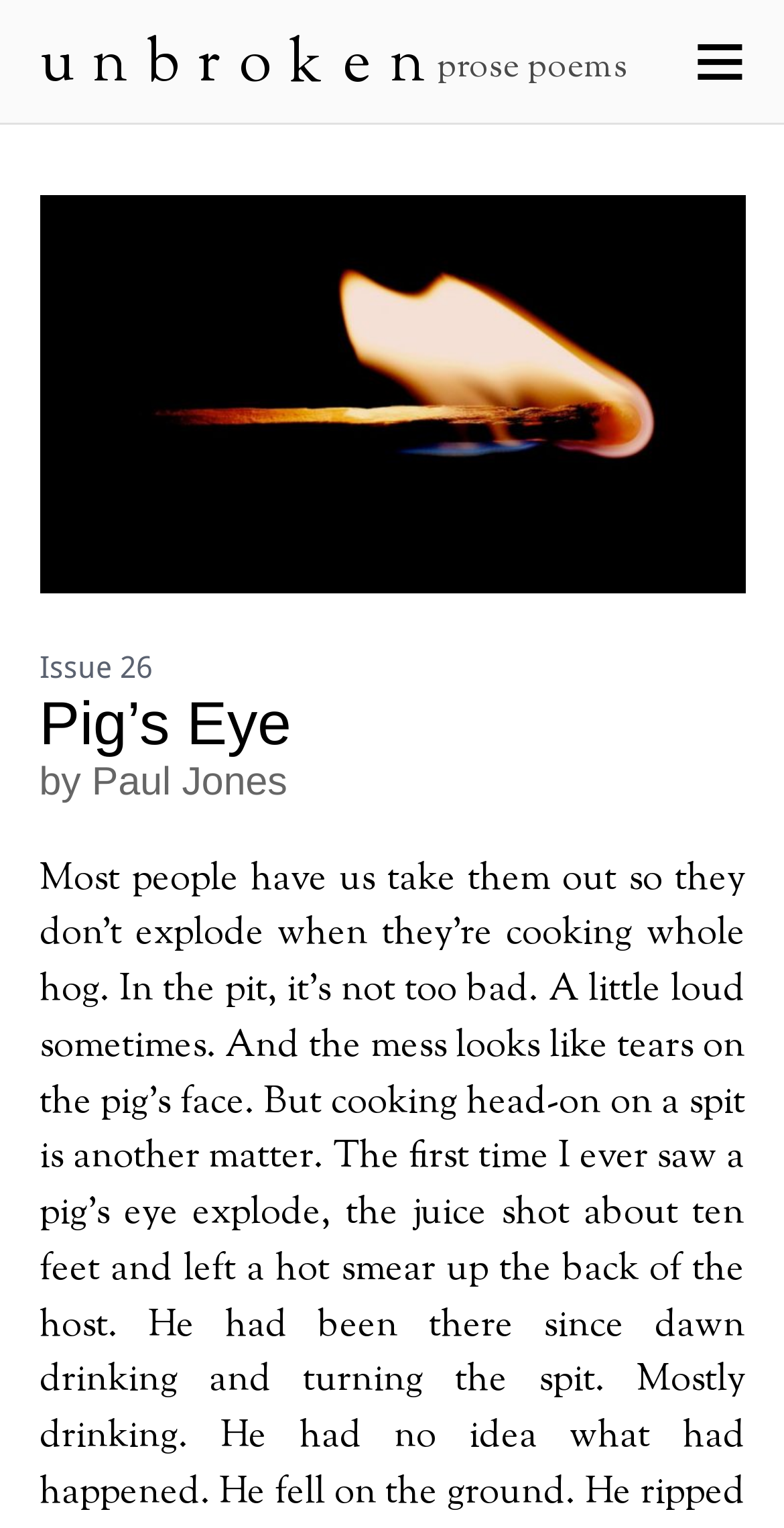What is the name of the publication?
Please provide a single word or phrase as the answer based on the screenshot.

Pig's Eye